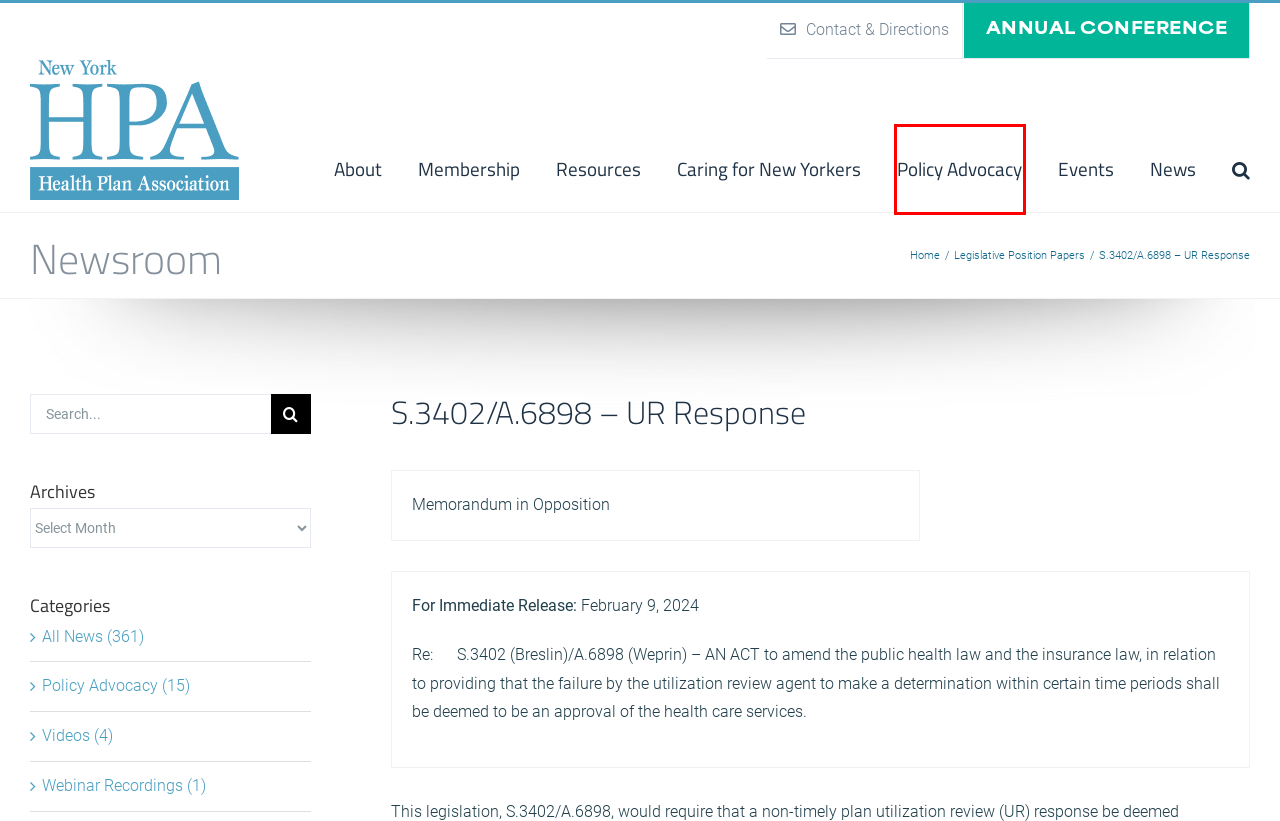Look at the screenshot of a webpage with a red bounding box and select the webpage description that best corresponds to the new page after clicking the element in the red box. Here are the options:
A. Caring for New Yorkers - NYHPA :: The New York Health Plan Association
B. Policy Advocacy Archives - NYHPA :: The New York Health Plan Association
C. Legislative Position Papers Archives - NYHPA :: The New York Health Plan Association
D. Events - NYHPA :: The New York Health Plan Association
E. 2024 Covering NY HPA Annual Conference and Expo - NYHPA :: The New York Health Plan Association
F. Welcome - NYHPA :: The New York Health Plan Association
G. Policy Advocacy - NYHPA :: The New York Health Plan Association
H. Webinar Recordings Archives - NYHPA :: The New York Health Plan Association

G